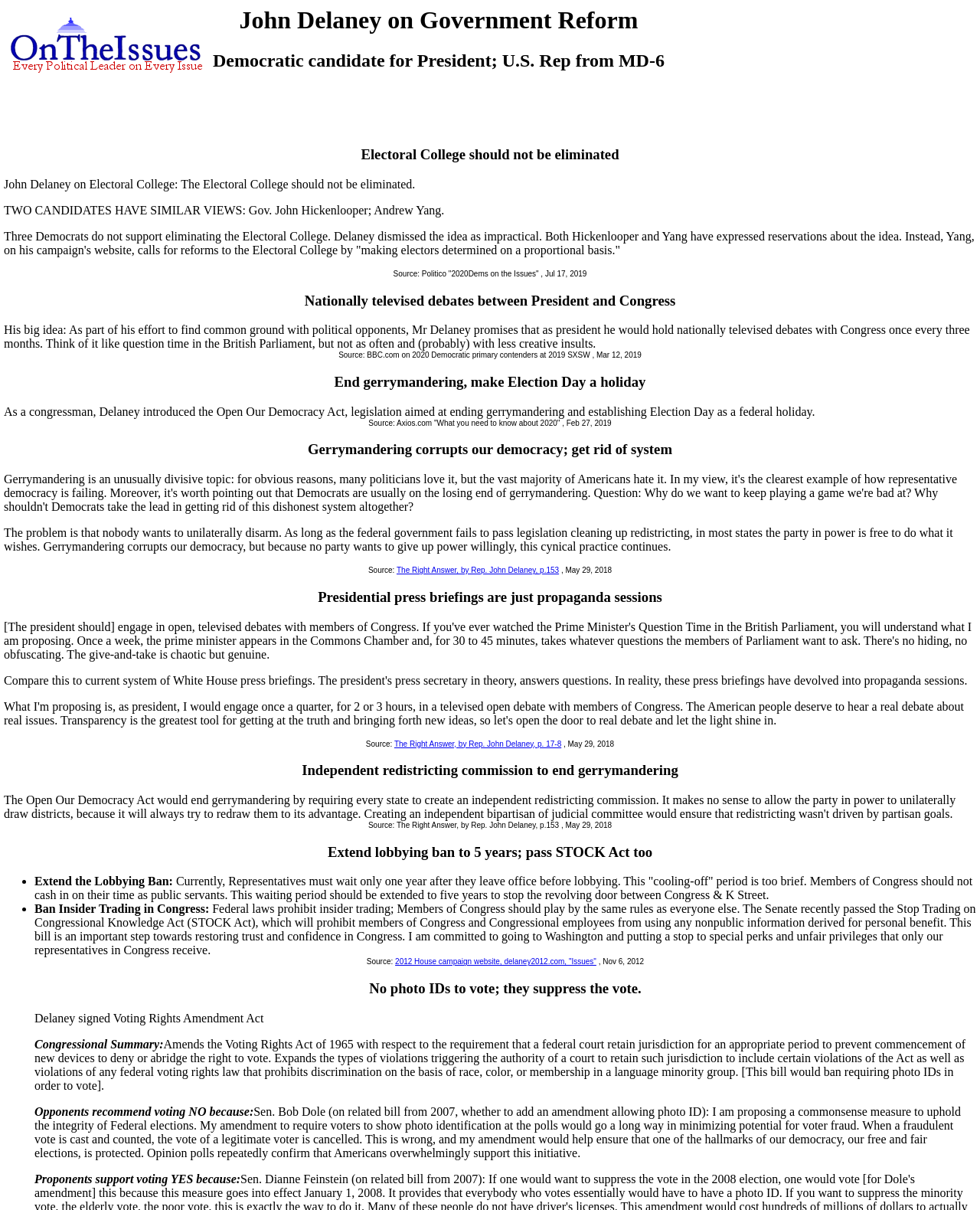Produce an extensive caption that describes everything on the webpage.

The webpage is about John Delaney's stance on government reform. At the top, there is a logo and a heading that reads "John Delaney on Government Reform Democratic candidate for President; U.S. Rep from MD-6". Below this, there are several sections, each with a heading and a brief description or quote from John Delaney.

The first section is about the Electoral College, where Delaney expresses his opposition to eliminating it. This is followed by a section about nationally televised debates between the President and Congress, which is one of Delaney's big ideas. The next section discusses Delaney's efforts to end gerrymandering and make Election Day a holiday.

The webpage then delves into Delaney's views on various government reform issues, including gerrymandering, presidential press briefings, independent redistricting commissions, lobbying bans, and insider trading in Congress. Each section provides a brief summary or quote from Delaney on the topic.

There are also several sources cited throughout the webpage, including news articles and Delaney's own book, "The Right Answer". The webpage appears to be a collection of Delaney's quotes and stances on various government reform issues, providing an overview of his platform and policies.